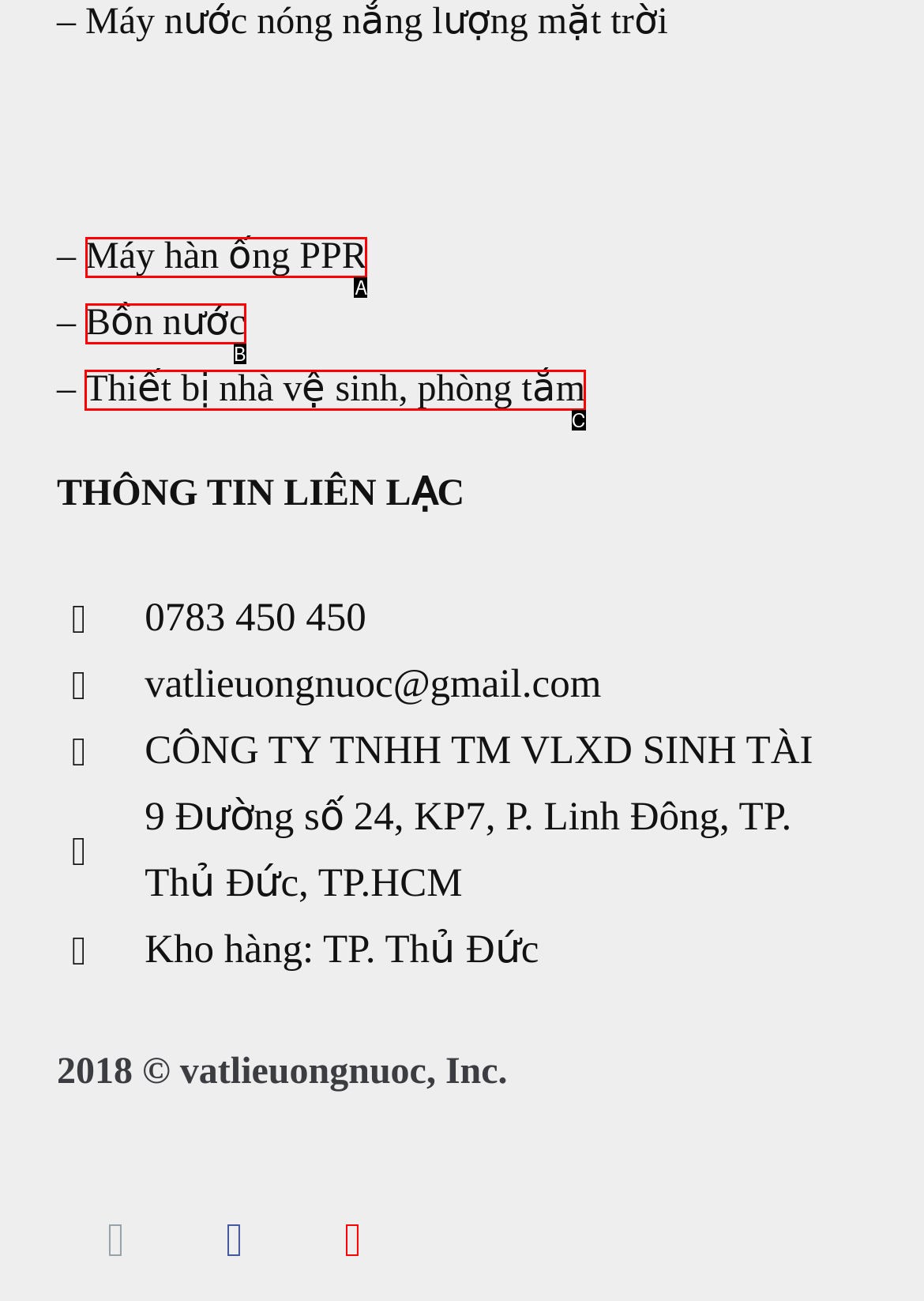From the provided options, pick the HTML element that matches the description: Bồn nước. Respond with the letter corresponding to your choice.

B